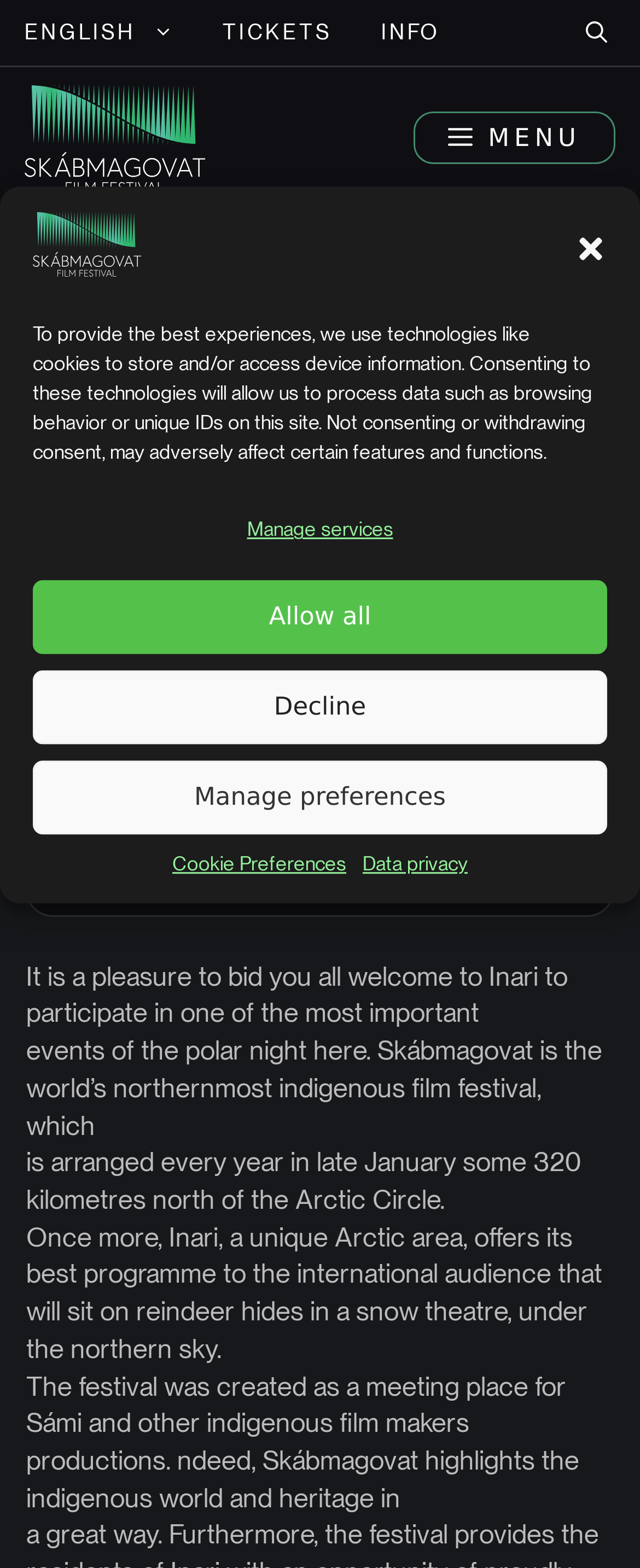What is the main title displayed on this webpage?

Dear visitors of the Skábmagovat Film Festival,